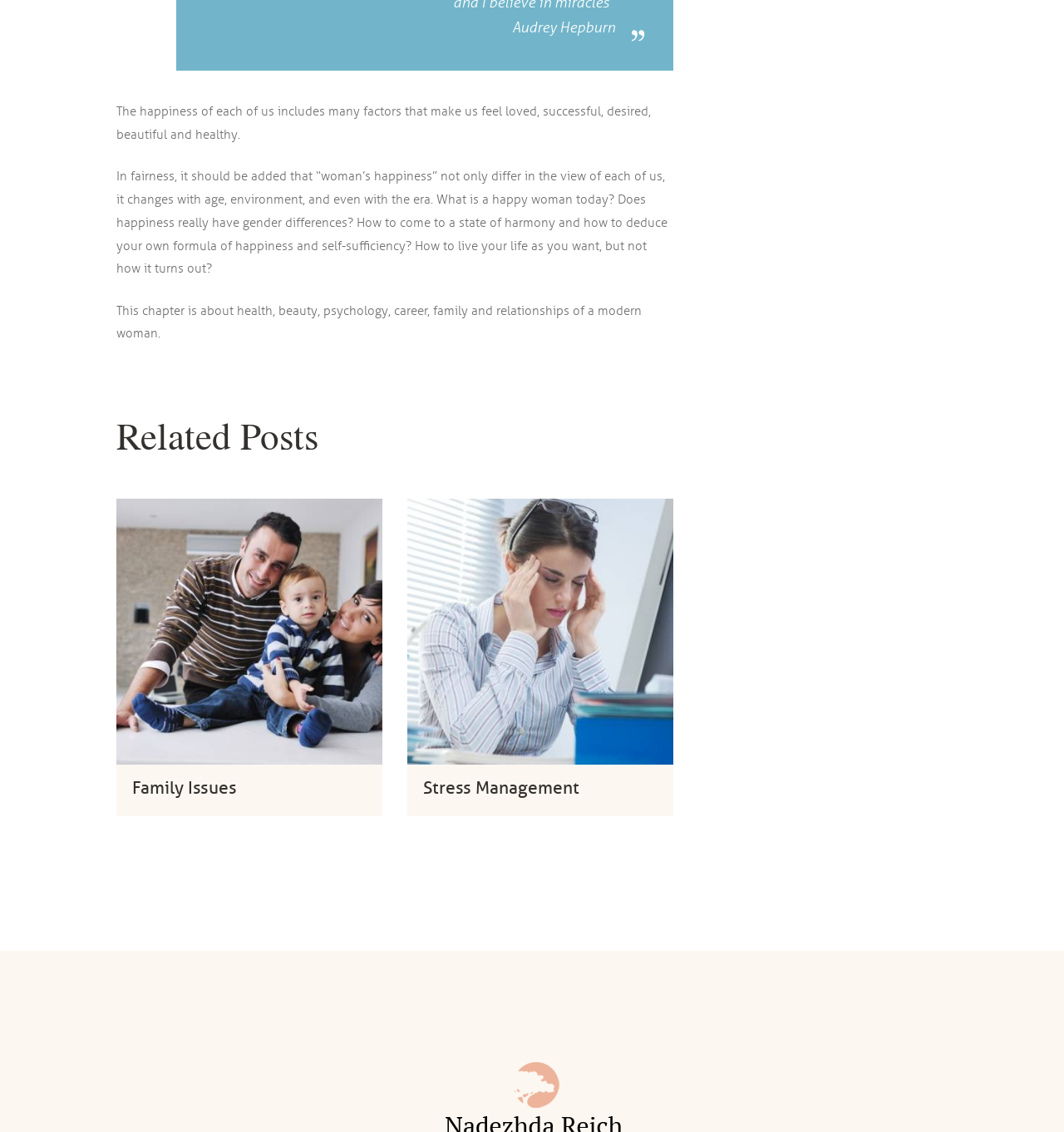Given the element description "alt="Stress Management"" in the screenshot, predict the bounding box coordinates of that UI element.

[0.383, 0.44, 0.633, 0.675]